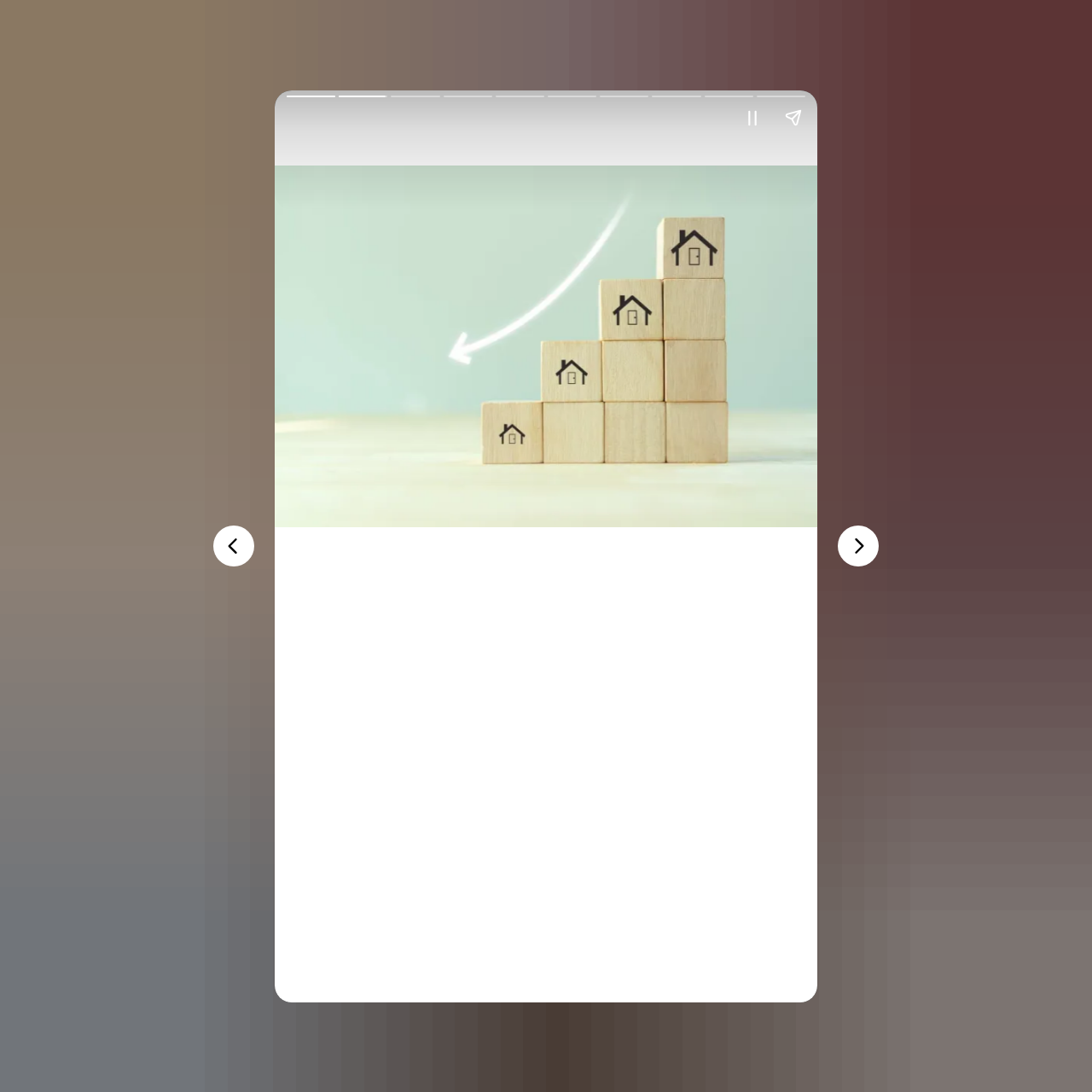What is the purpose of the 'LEARN MORE' link?
Based on the content of the image, thoroughly explain and answer the question.

The 'LEARN MORE' link is likely a call-to-action that invites users to learn more about the process of downsizing, which is the main topic of the webpage. The link is prominently displayed and has a clear heading, indicating its importance.